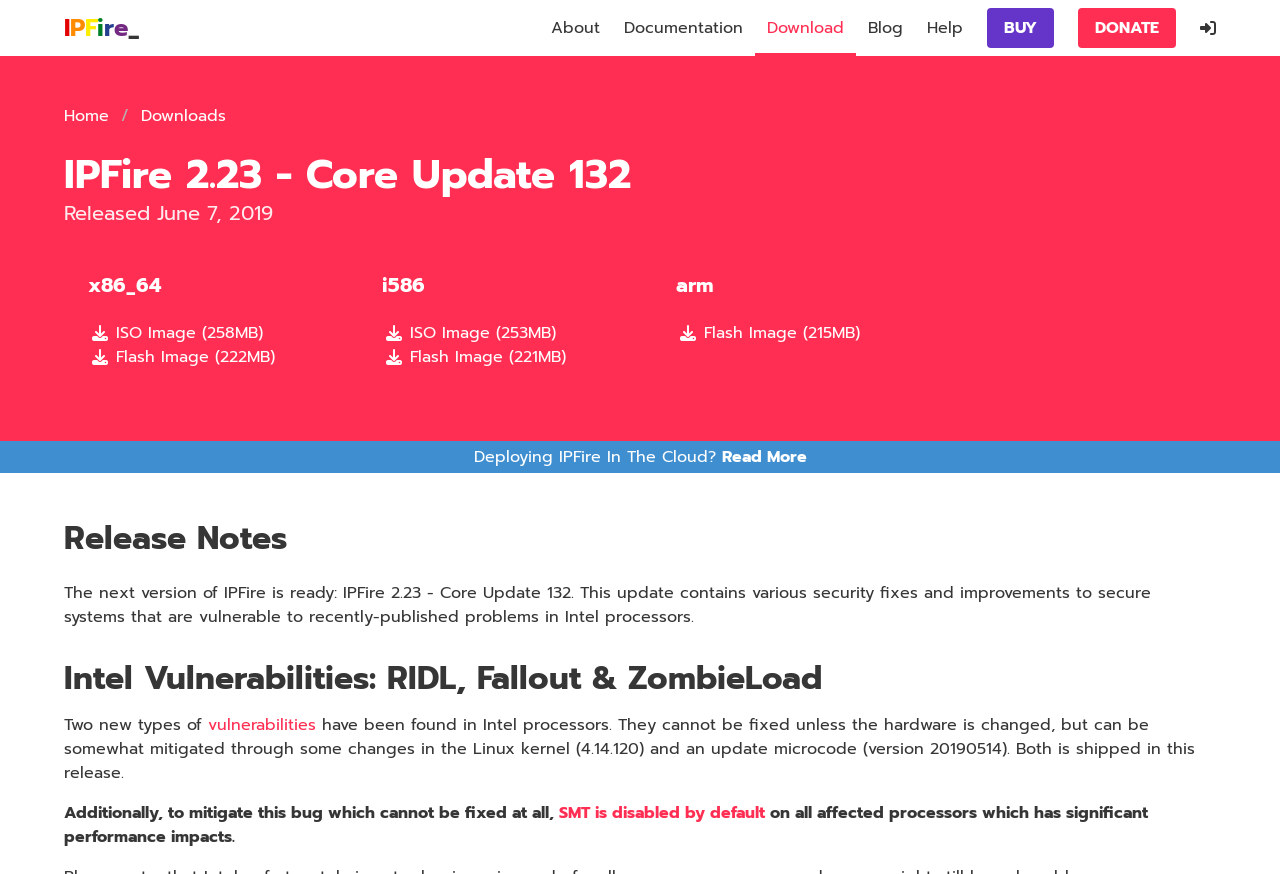Find the bounding box coordinates of the area to click in order to follow the instruction: "Click on the 'ISO Image (258MB)' link".

[0.069, 0.367, 0.205, 0.394]